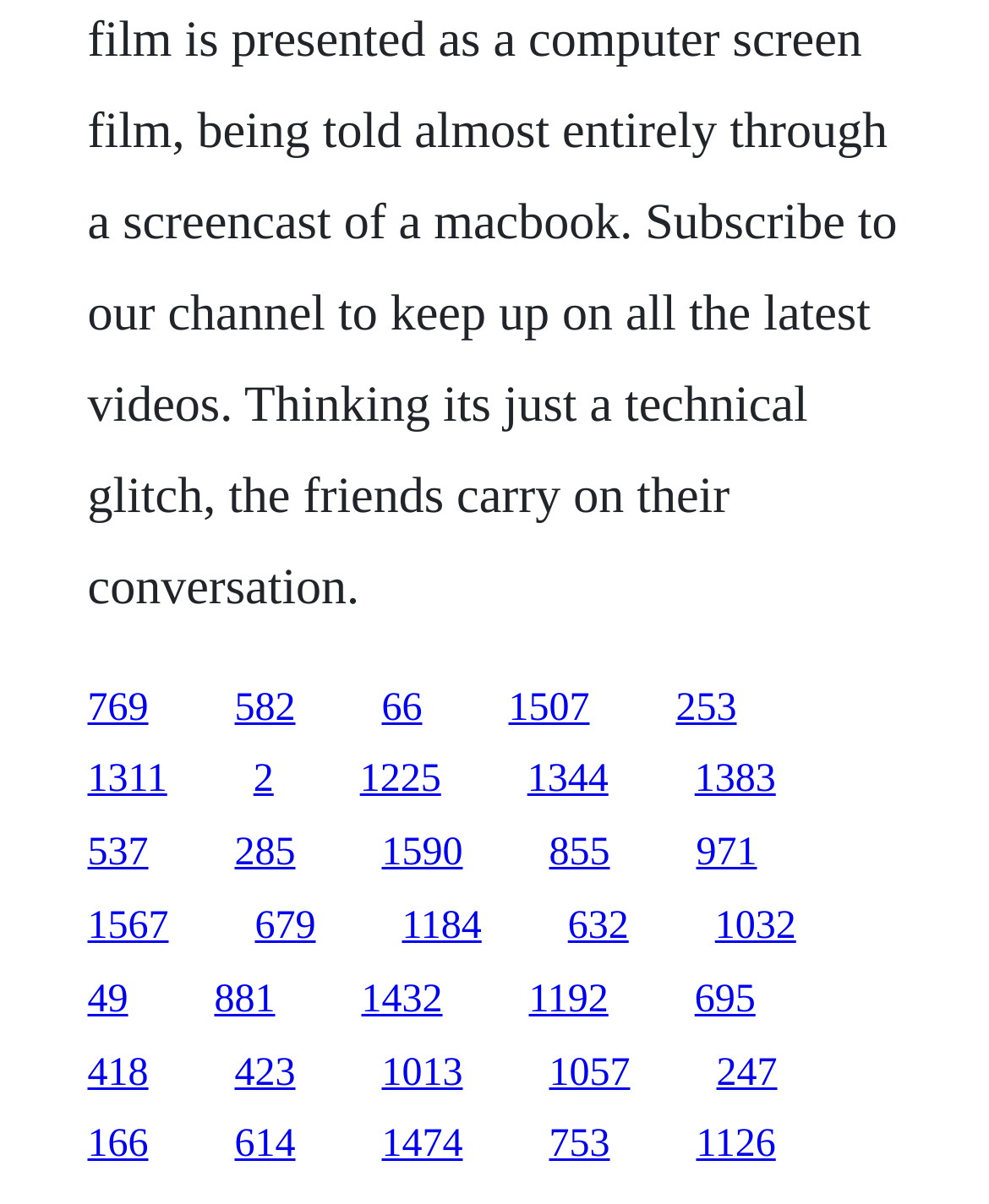What is the purpose of the links on this page?
Give a single word or phrase answer based on the content of the image.

Navigation